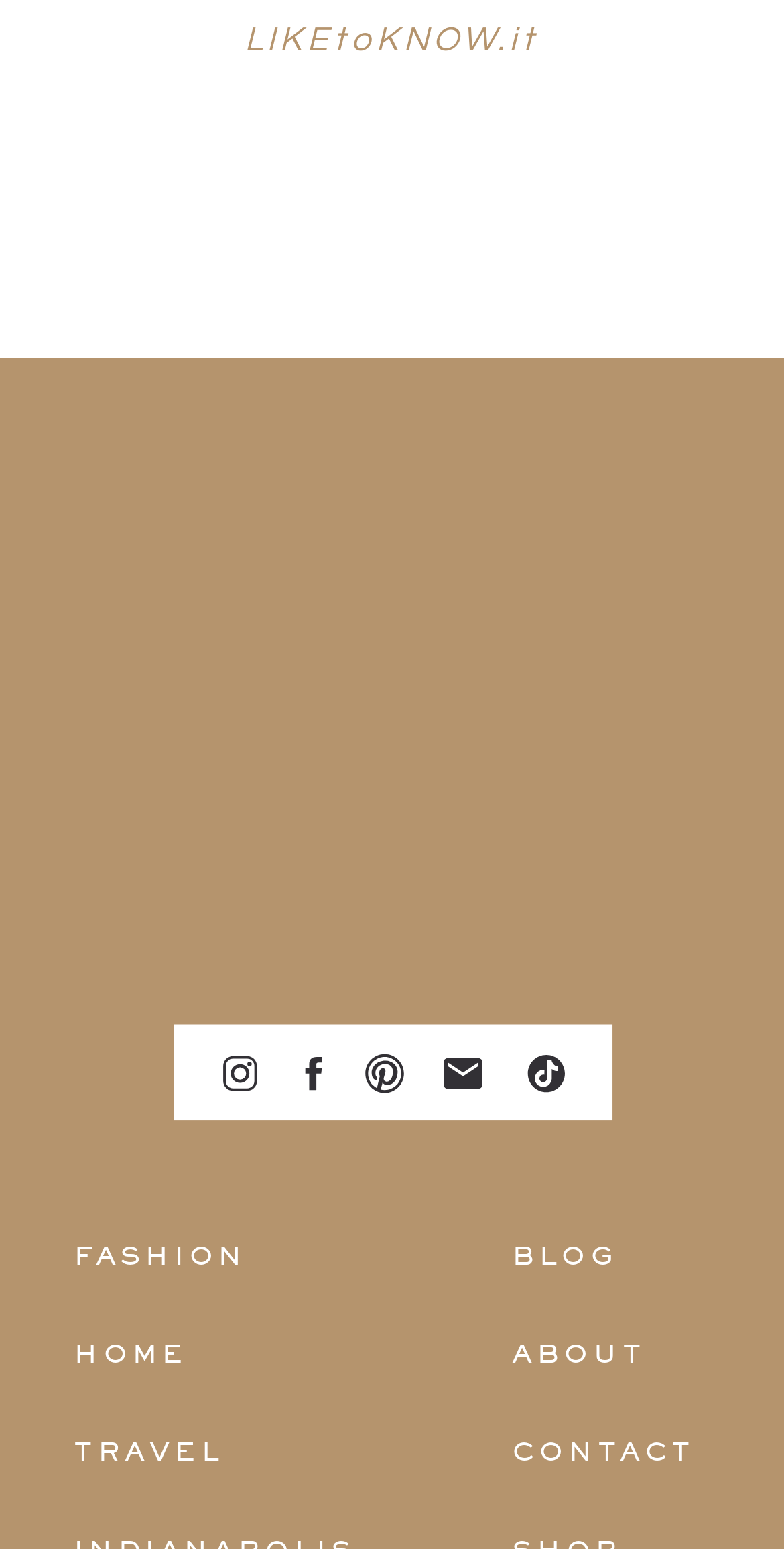What is the last menu item on the right side?
Please use the image to provide an in-depth answer to the question.

I looked at the right side of the webpage and found the menu items 'LIKEtoKNOW.it', empty link, empty link, and then 'CONTACT' as the last item.